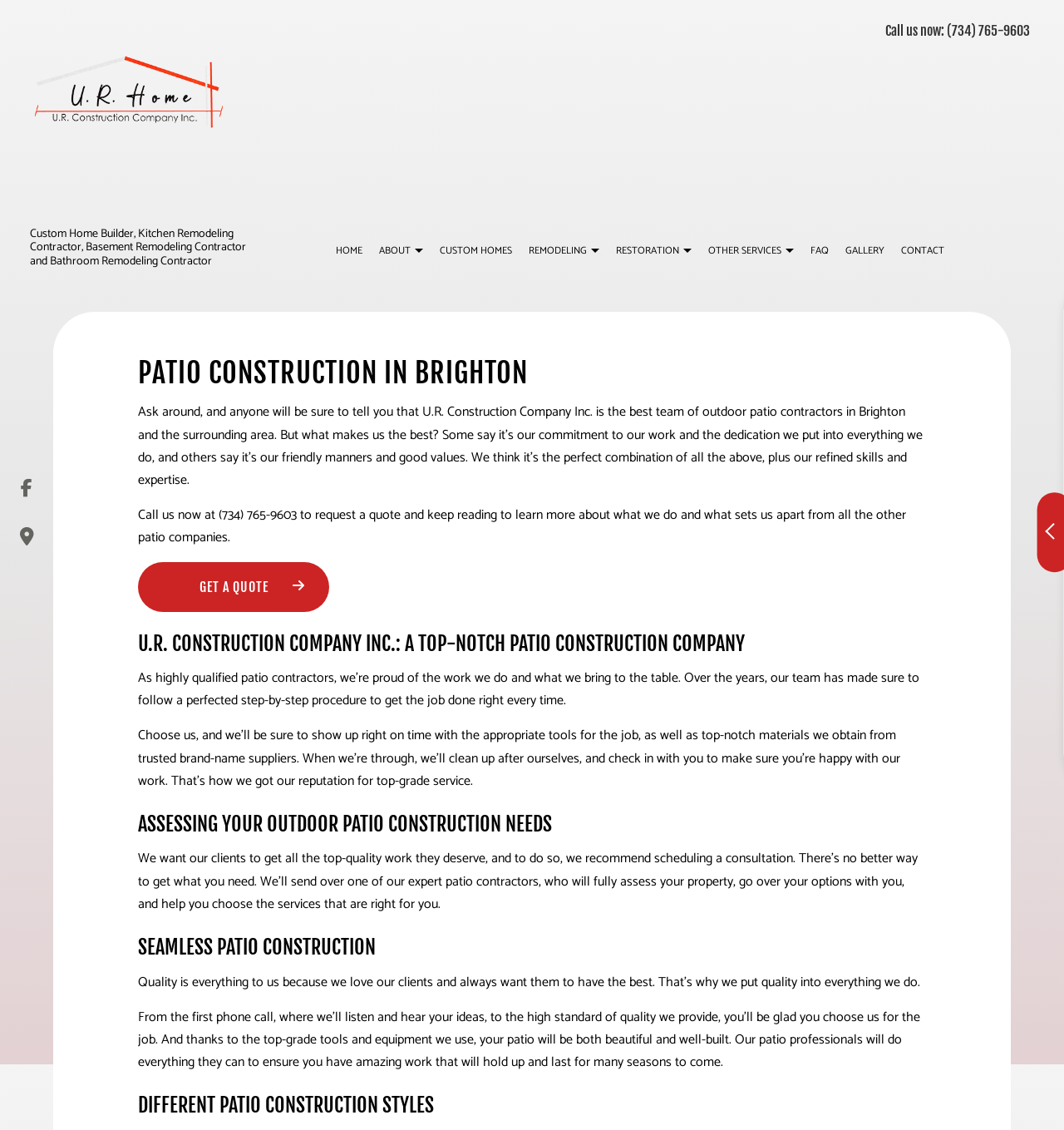Identify the bounding box coordinates of the region I need to click to complete this instruction: "Explore the 'Lifestyle' category".

None